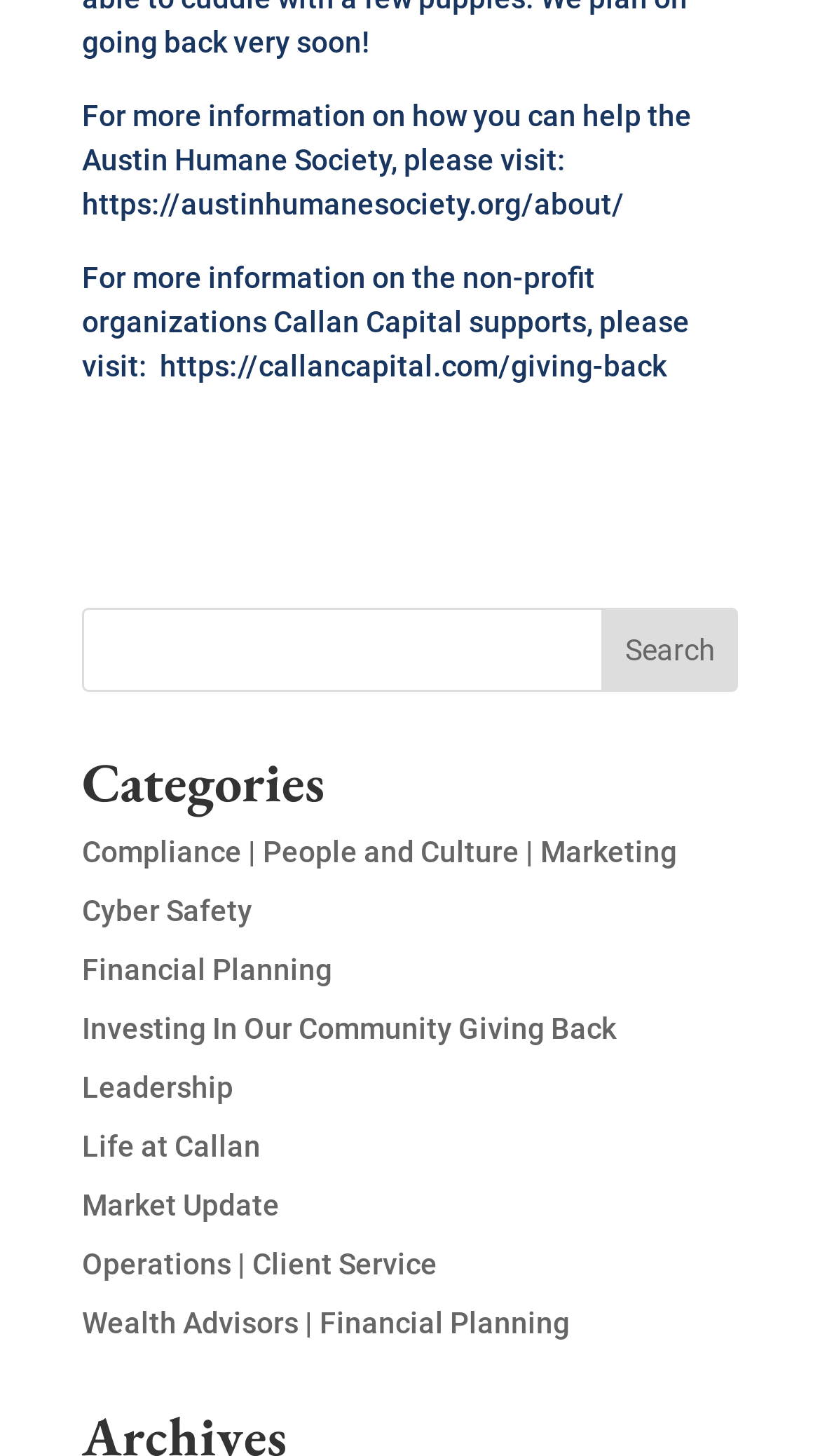What categories are listed on the webpage?
Give a detailed response to the question by analyzing the screenshot.

The categories are listed as links under the heading 'Categories'. The links include 'Compliance | People and Culture | Marketing', 'Cyber Safety', 'Financial Planning', and others.